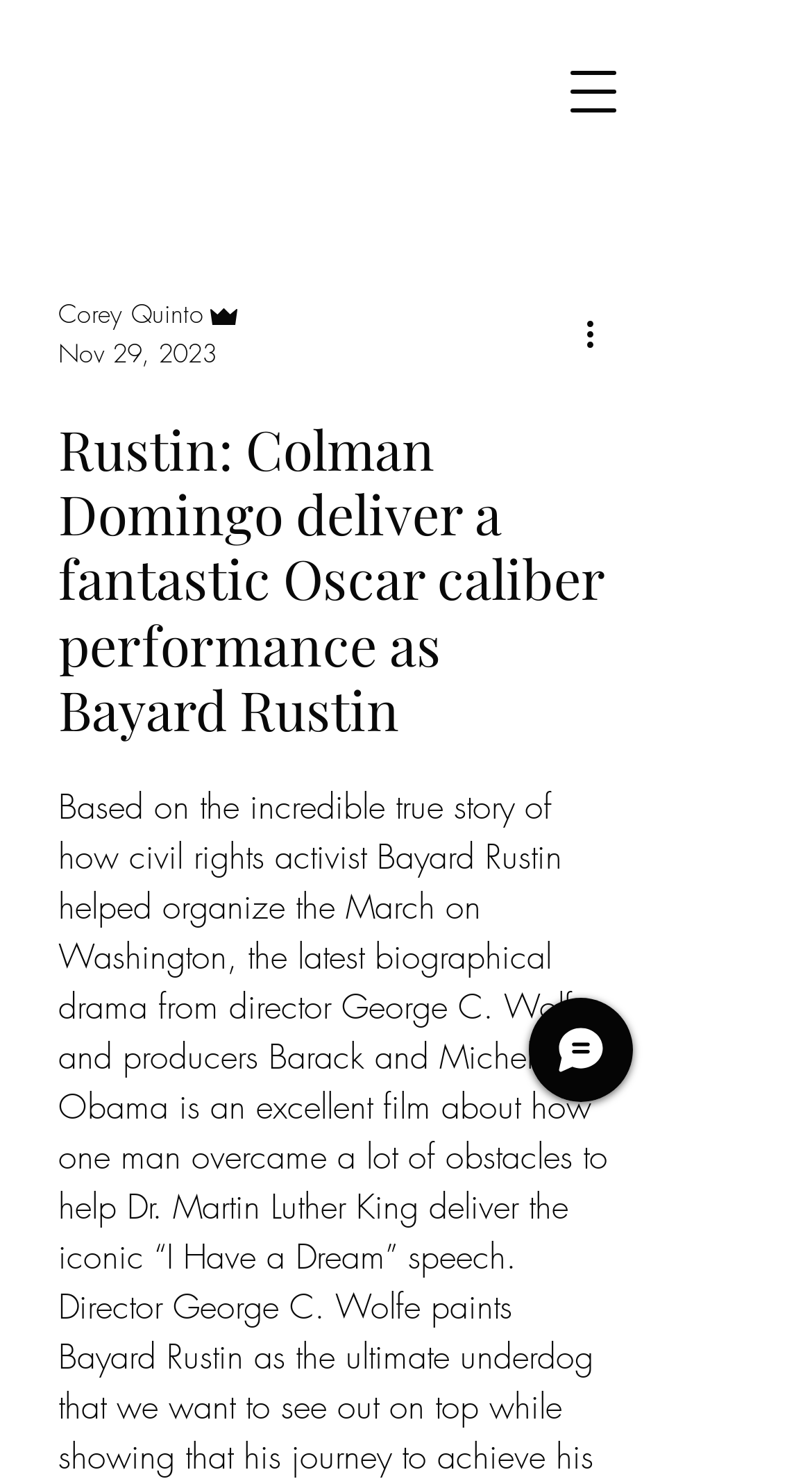What is the topic of the webpage? Using the information from the screenshot, answer with a single word or phrase.

Bayard Rustin